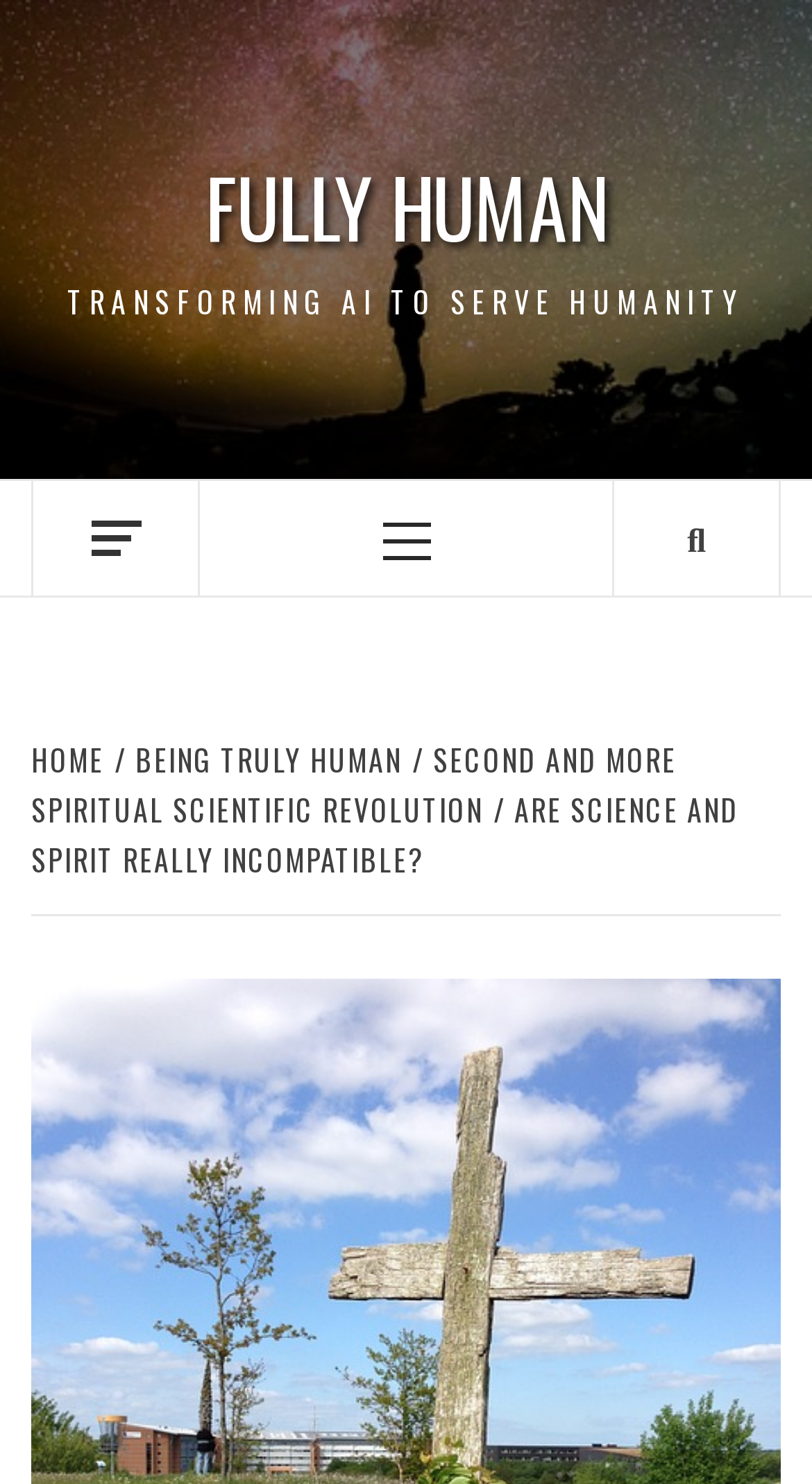Extract the main heading text from the webpage.

1 MIN READ
ARE SCIENCE AND SPIRIT REALLY INCOMPATIBLE?